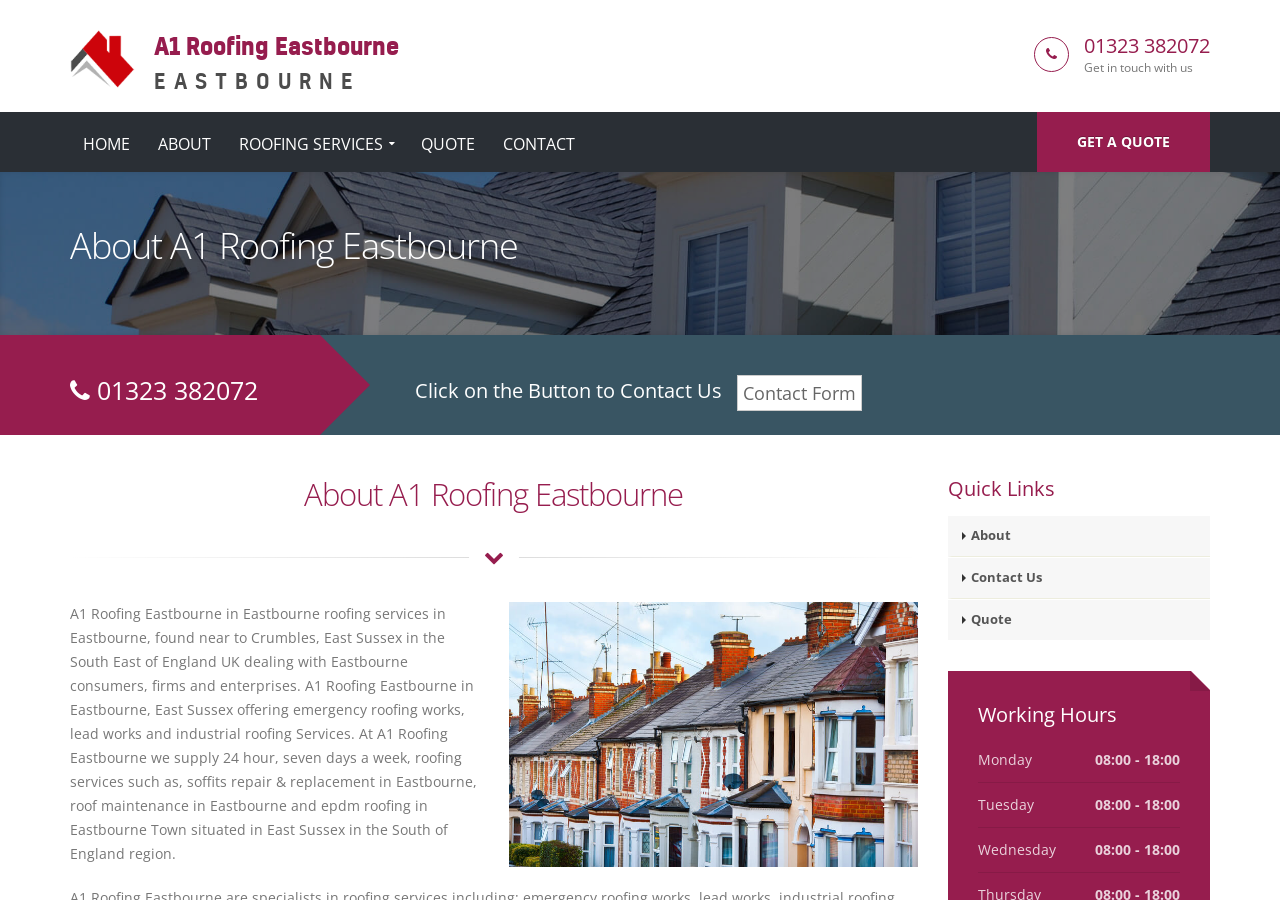Using the description: "About", determine the UI element's bounding box coordinates. Ensure the coordinates are in the format of four float numbers between 0 and 1, i.e., [left, top, right, bottom].

[0.74, 0.573, 0.945, 0.619]